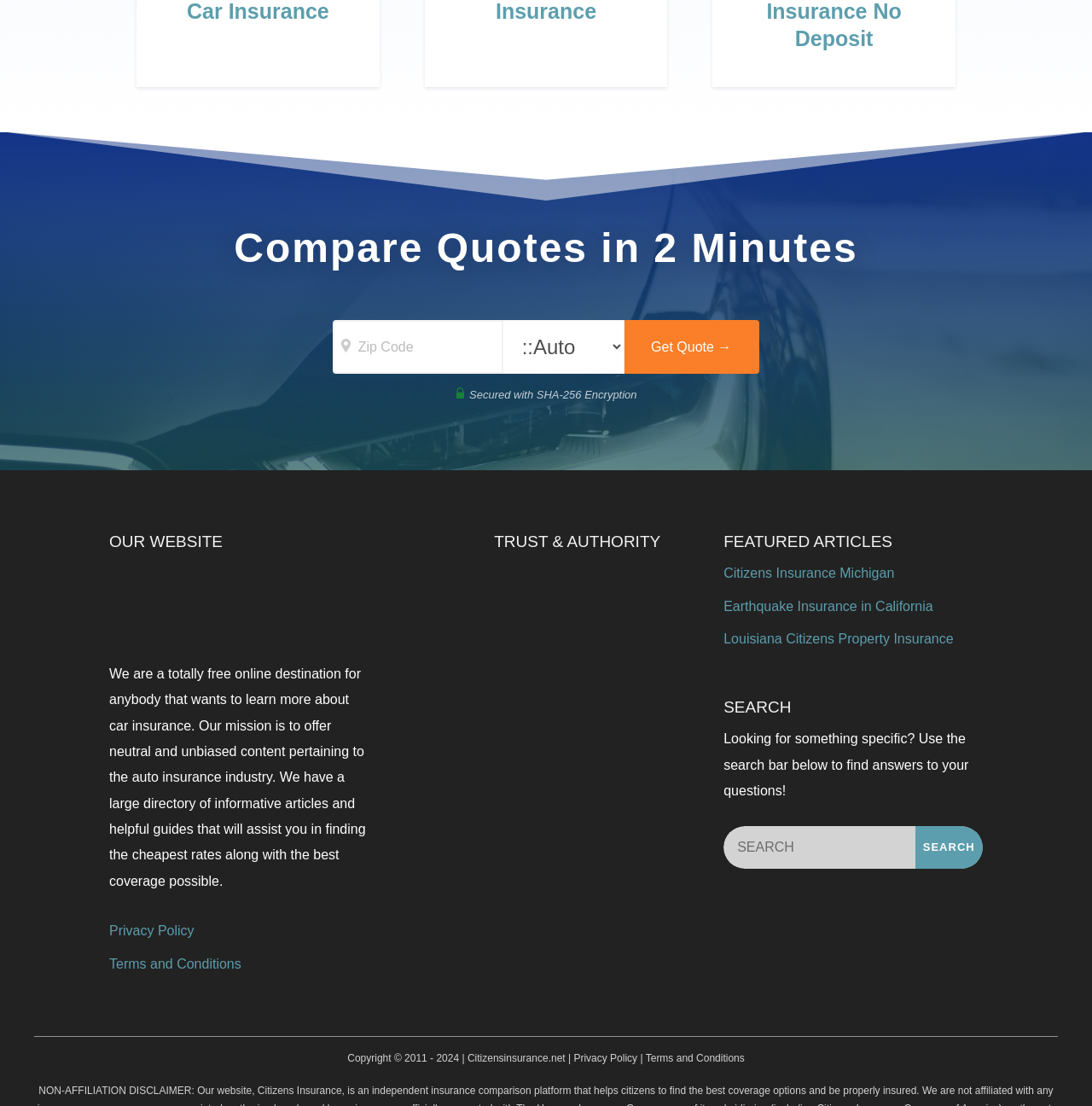Could you highlight the region that needs to be clicked to execute the instruction: "Read Privacy Policy"?

[0.1, 0.835, 0.178, 0.848]